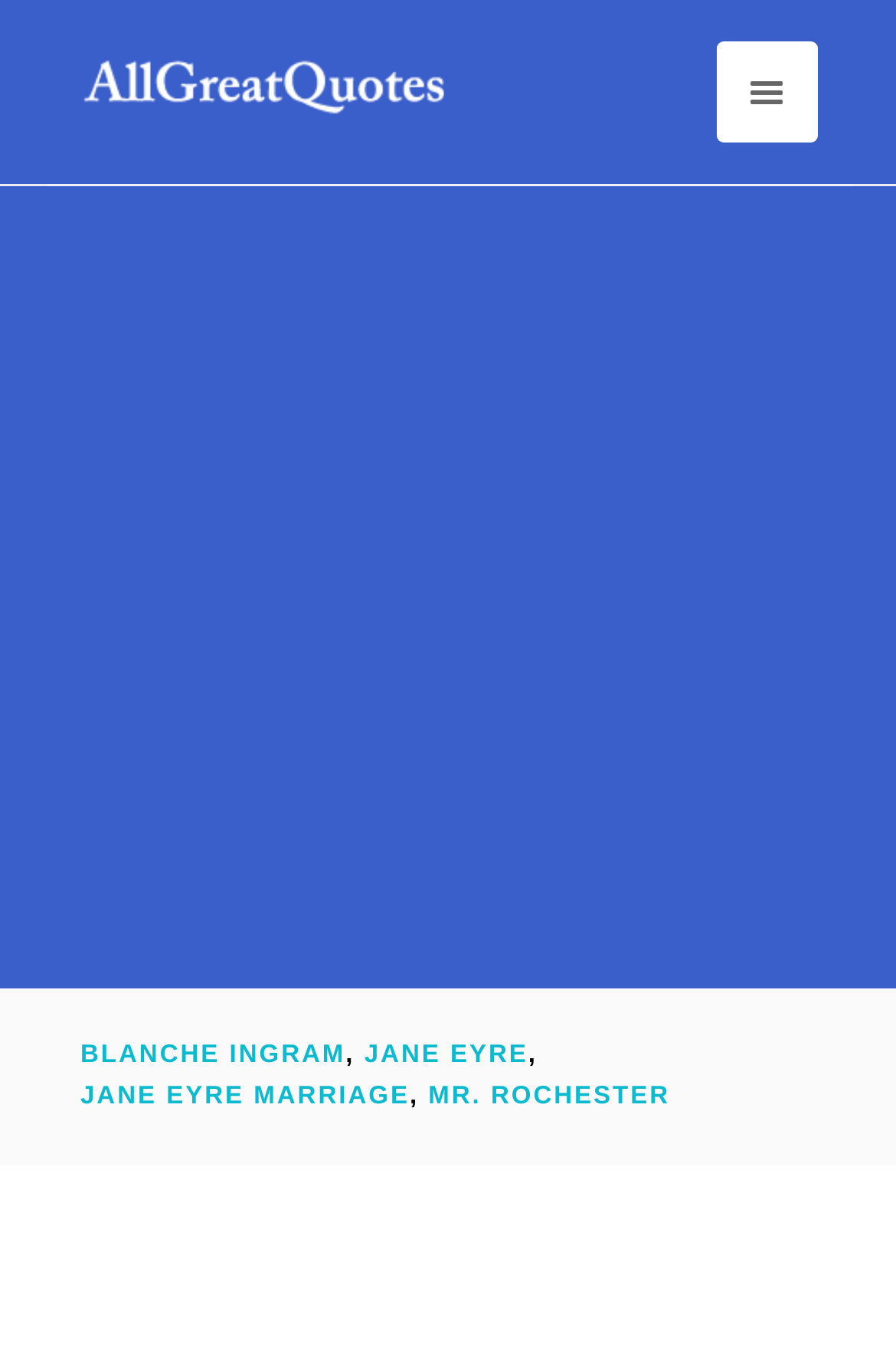Describe the webpage in detail, including text, images, and layout.

The webpage appears to be a literary analysis or summary of a chapter from Jane Eyre by Charlotte Bronte. At the top, there is a large block of text that describes a scene from the book, where Mr. Rochester and Blanche Ingram act out a wedding ceremony in a game of charades.

Below this text, there is a table with a link to "Half Million Quotes" accompanied by an image. This element is positioned near the top-left corner of the page.

On the right side of the page, there is another table with several links and a comma-separated list of names. The links are to "BLANCHE INGRAM", "JANE EYRE", "JANE EYRE MARRIAGE", and "MR. ROCHESTER". These elements are positioned near the top-right corner of the page.

There is also a small icon or image with a link to an unknown destination, represented by the Unicode character "\ue6d4", located near the top-right corner of the page.

Overall, the webpage appears to be a summary or analysis of a specific chapter from Jane Eyre, with links to related topics or characters.